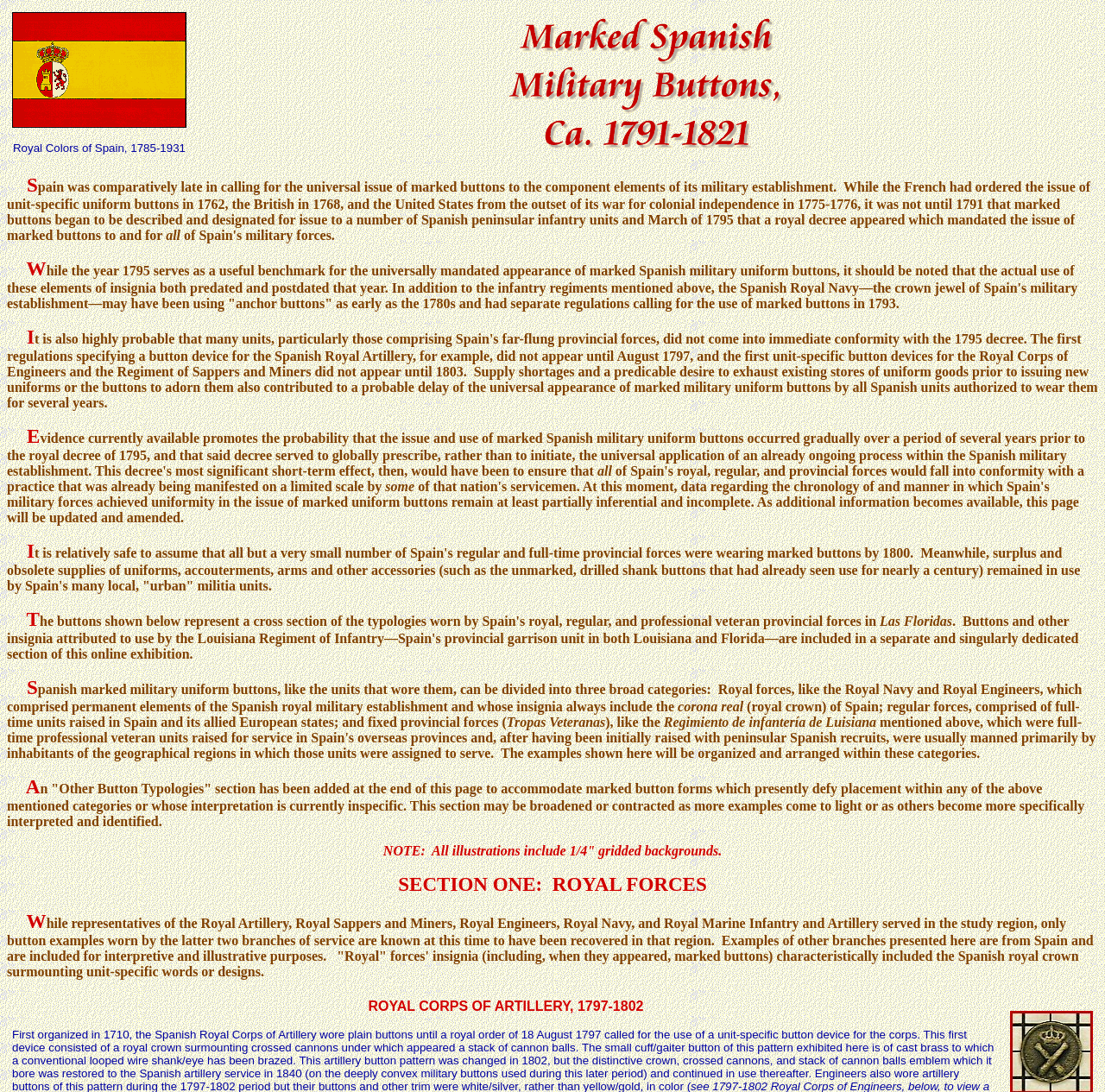What is the significance of the year 1795 in Spanish military history?
Using the visual information, answer the question in a single word or phrase.

Universal issue of marked buttons